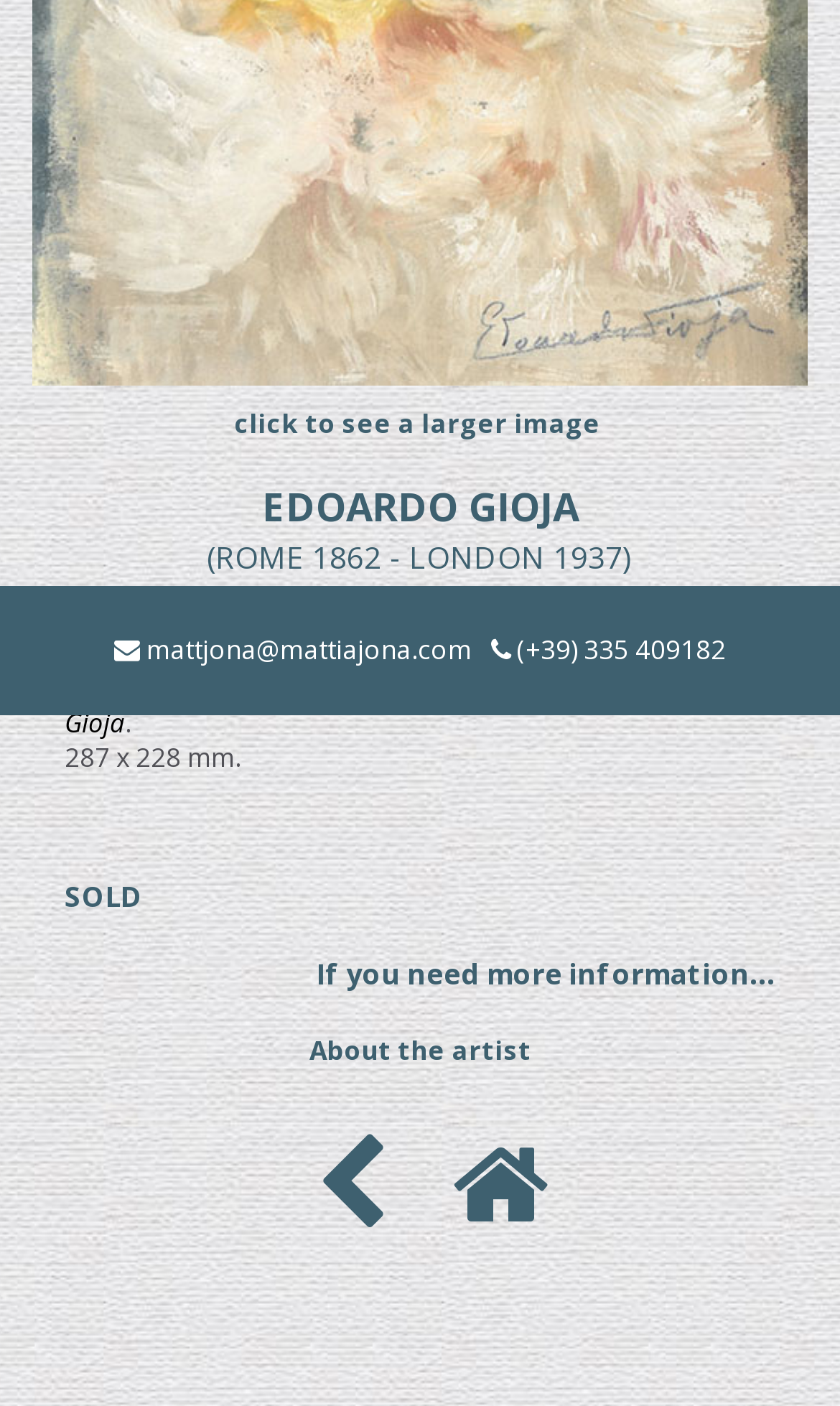Calculate the bounding box coordinates of the UI element given the description: "About the artist".

[0.368, 0.733, 0.632, 0.759]